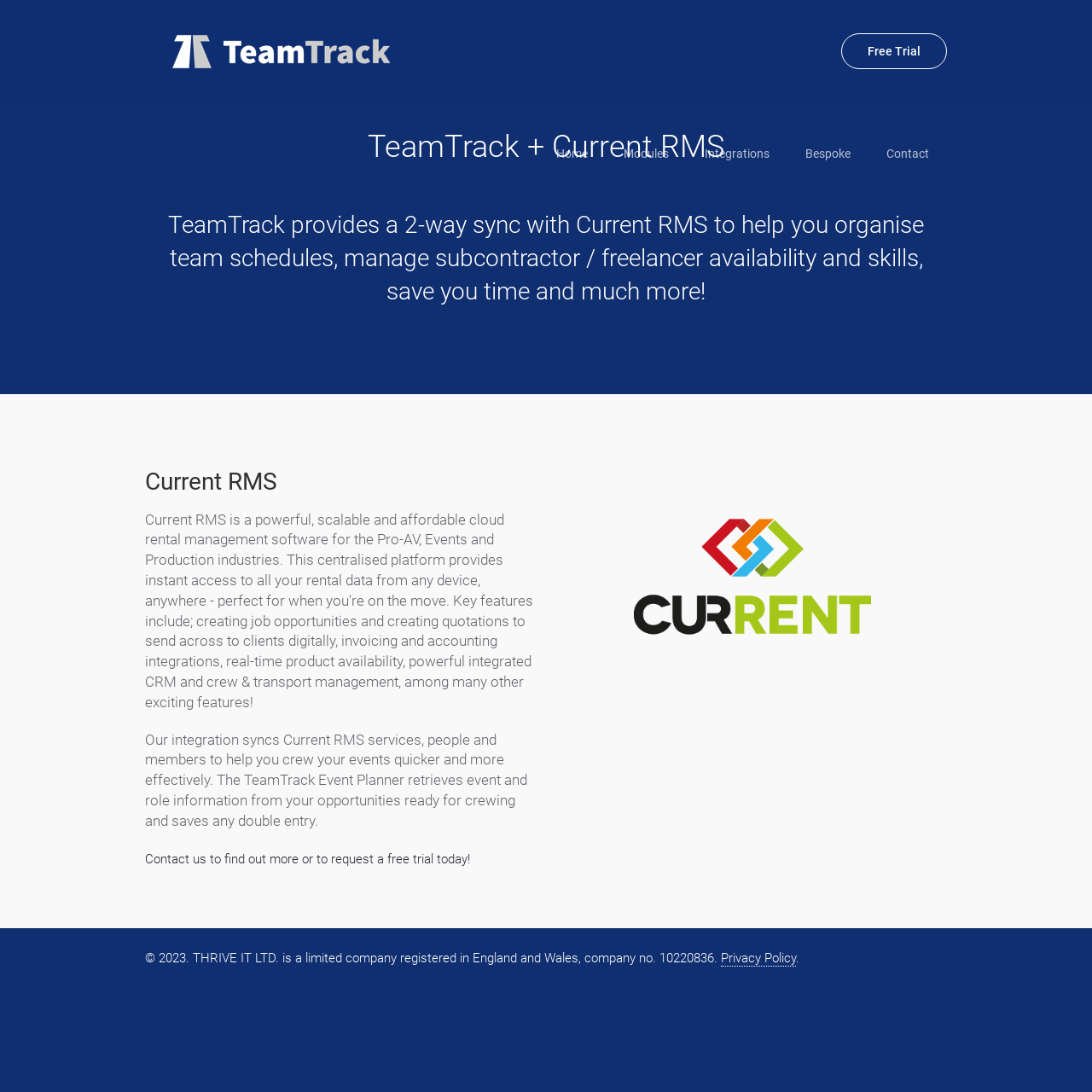What is the name of the software integrated with Current RMS?
Based on the visual, give a brief answer using one word or a short phrase.

TeamTrack